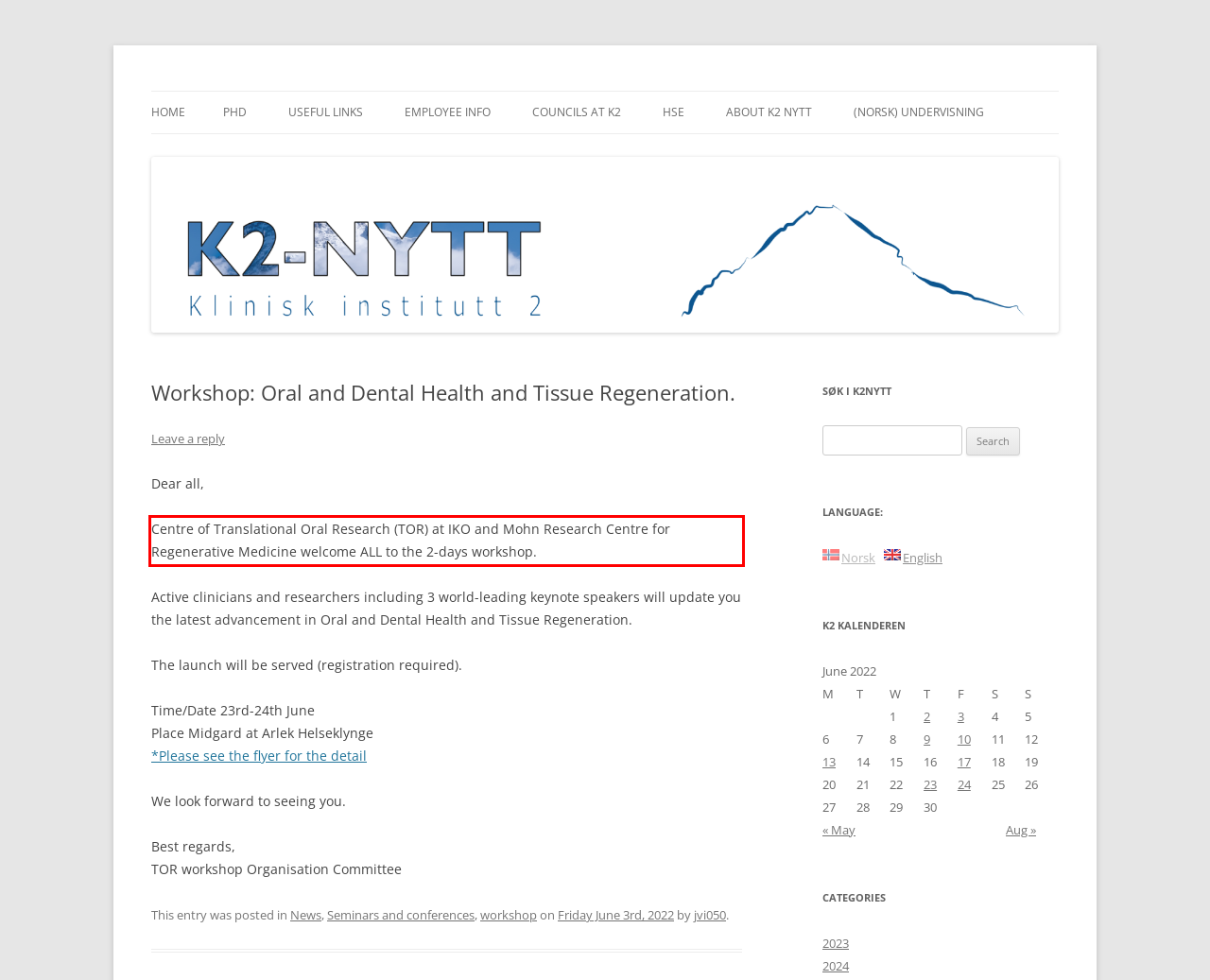Given a screenshot of a webpage, locate the red bounding box and extract the text it encloses.

Centre of Translational Oral Research (TOR) at IKO and Mohn Research Centre for Regenerative Medicine welcome ALL to the 2-days workshop.